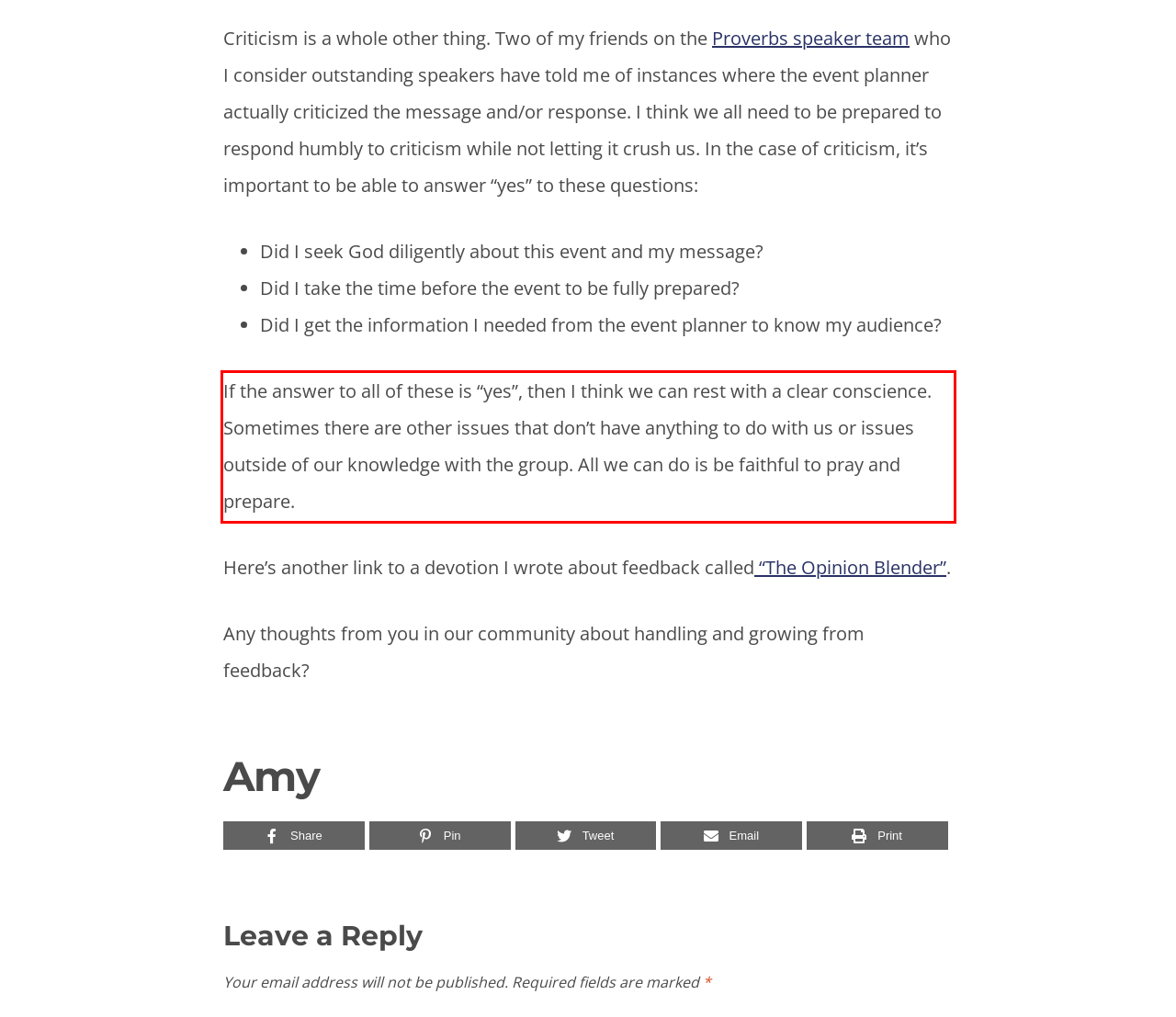Using OCR, extract the text content found within the red bounding box in the given webpage screenshot.

If the answer to all of these is “yes”, then I think we can rest with a clear conscience. Sometimes there are other issues that don’t have anything to do with us or issues outside of our knowledge with the group. All we can do is be faithful to pray and prepare.